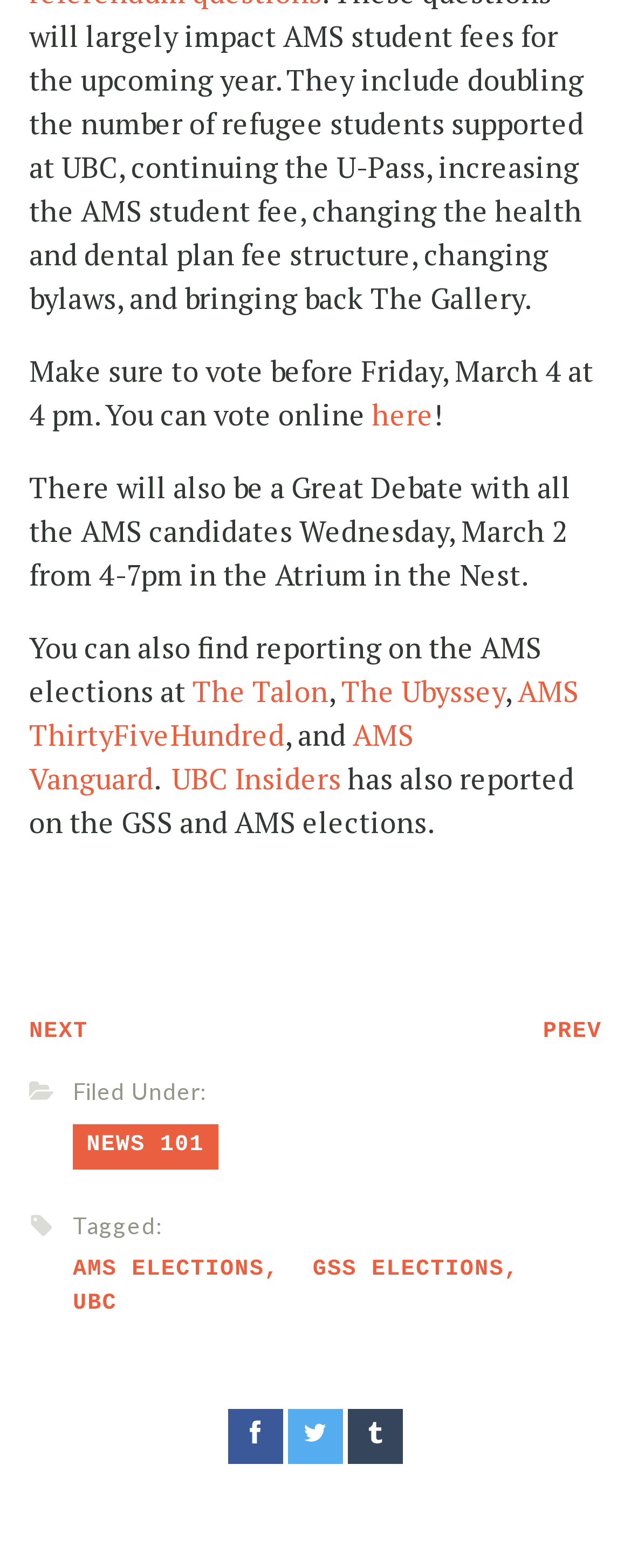Determine the bounding box coordinates for the area that needs to be clicked to fulfill this task: "Go to the next page". The coordinates must be given as four float numbers between 0 and 1, i.e., [left, top, right, bottom].

[0.046, 0.648, 0.14, 0.67]